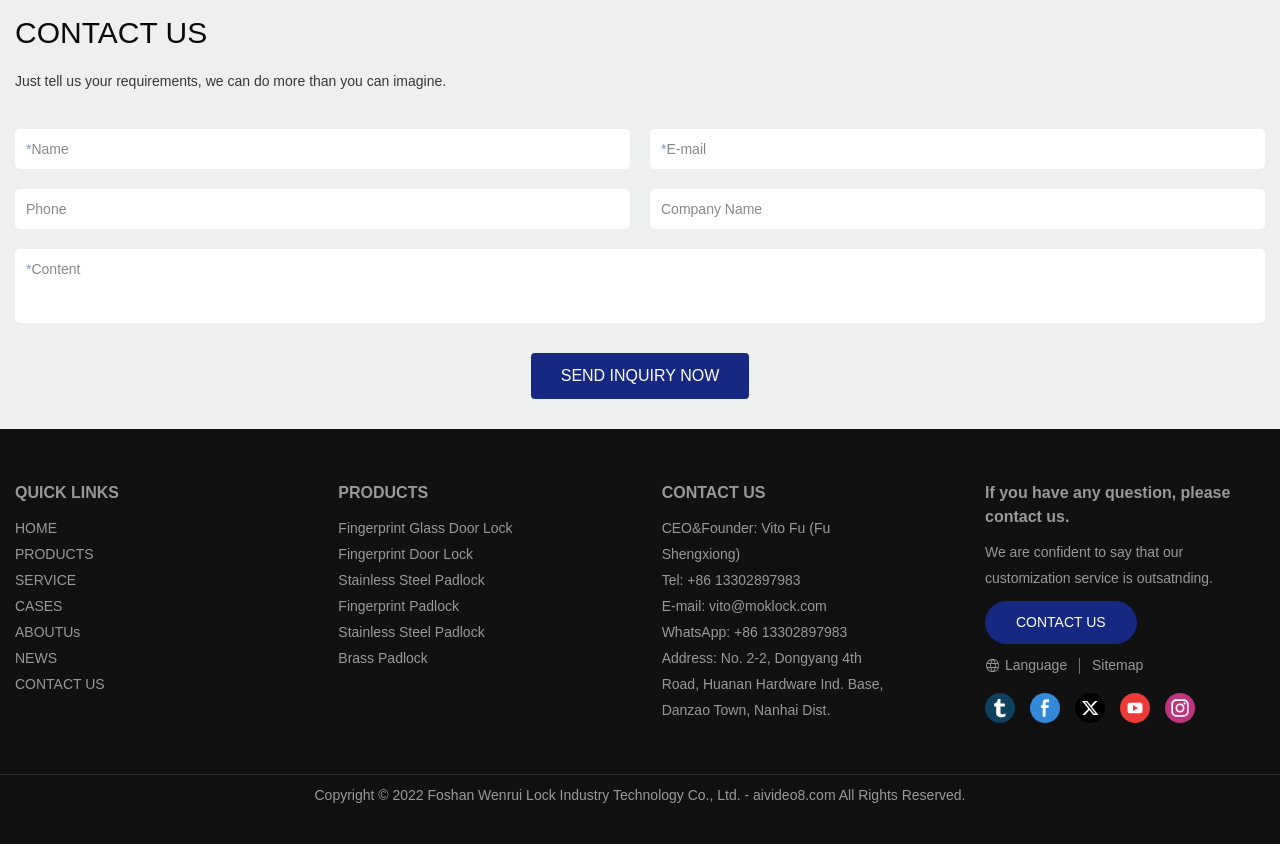Extract the bounding box of the UI element described as: "SEND INQUIRY NOW".

[0.415, 0.419, 0.585, 0.473]